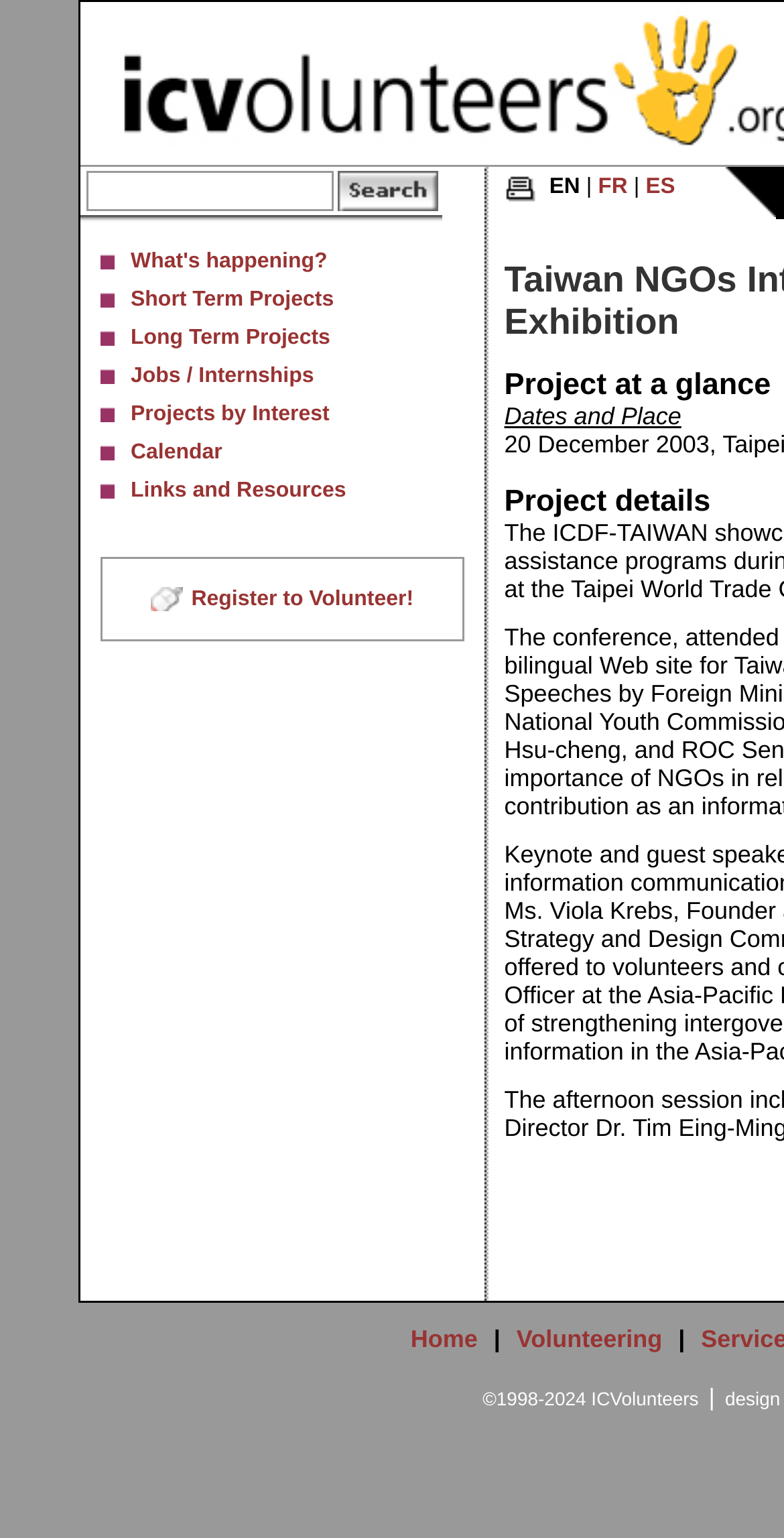Can you specify the bounding box coordinates of the area that needs to be clicked to fulfill the following instruction: "Register to Volunteer!"?

[0.193, 0.382, 0.527, 0.397]